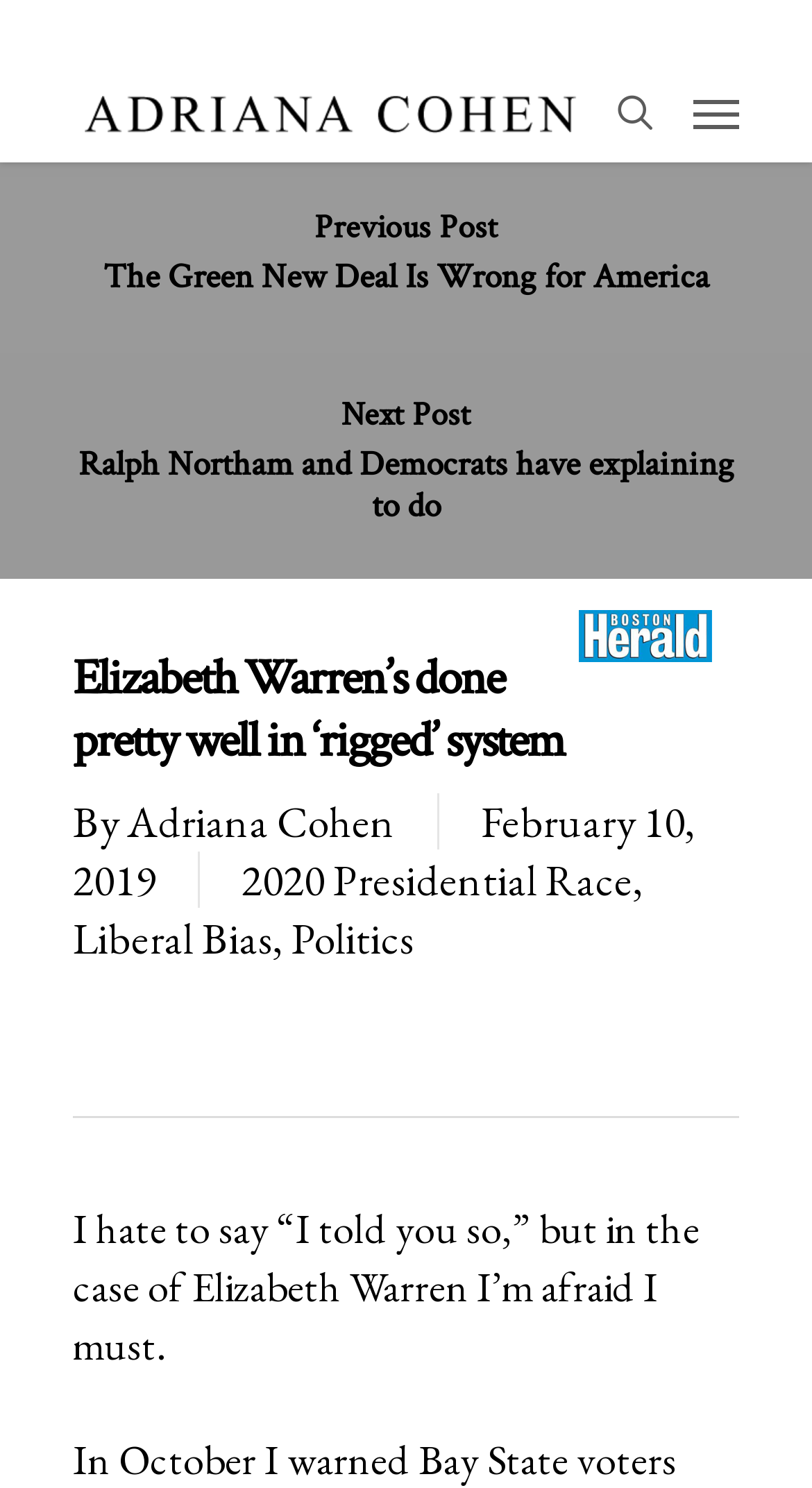What is the topic of this article?
Refer to the image and provide a concise answer in one word or phrase.

2020 Presidential Race